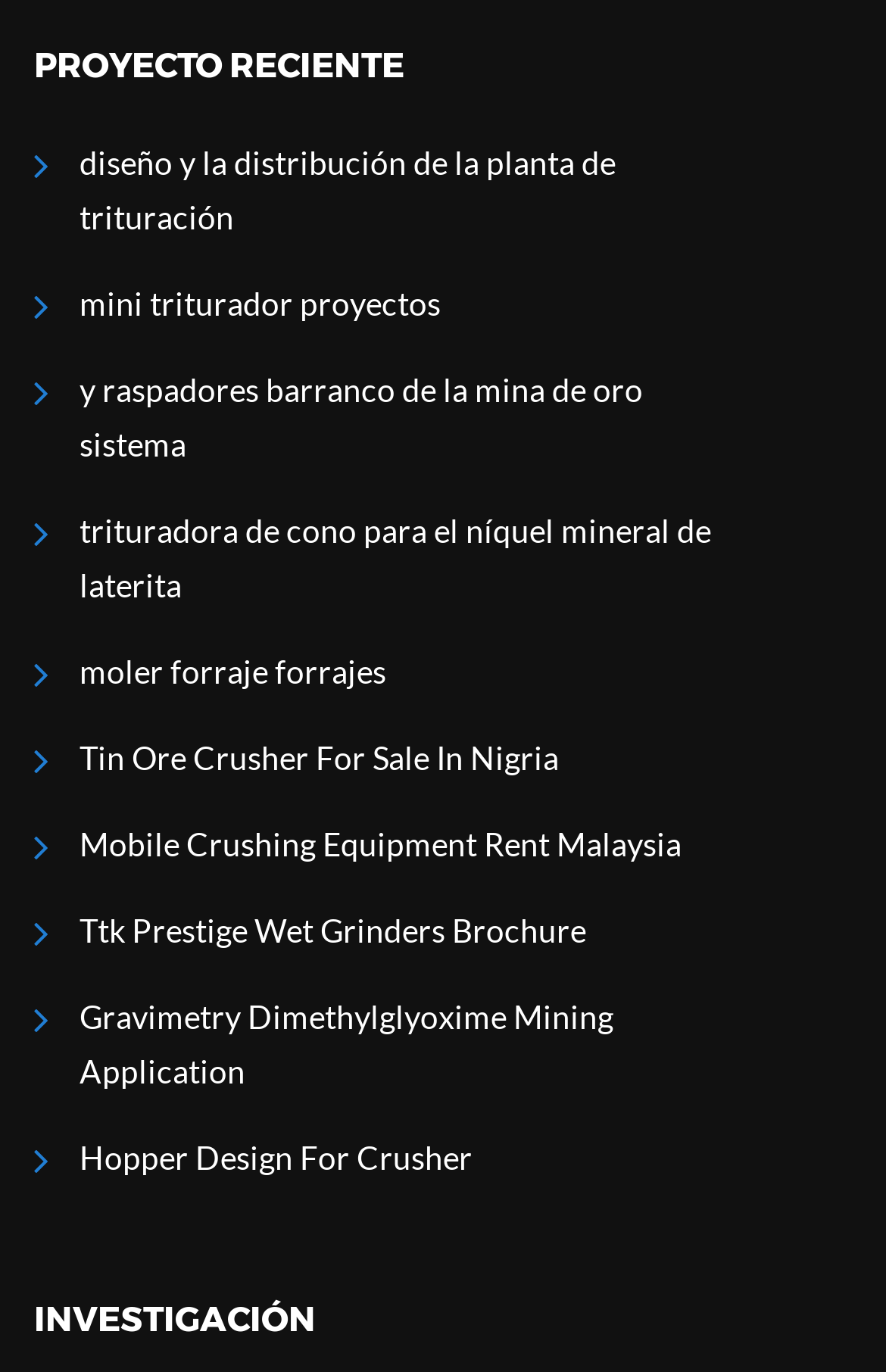Identify the bounding box coordinates of the area that should be clicked in order to complete the given instruction: "read about mobile crushing equipment rent malaysia". The bounding box coordinates should be four float numbers between 0 and 1, i.e., [left, top, right, bottom].

[0.038, 0.596, 0.769, 0.636]